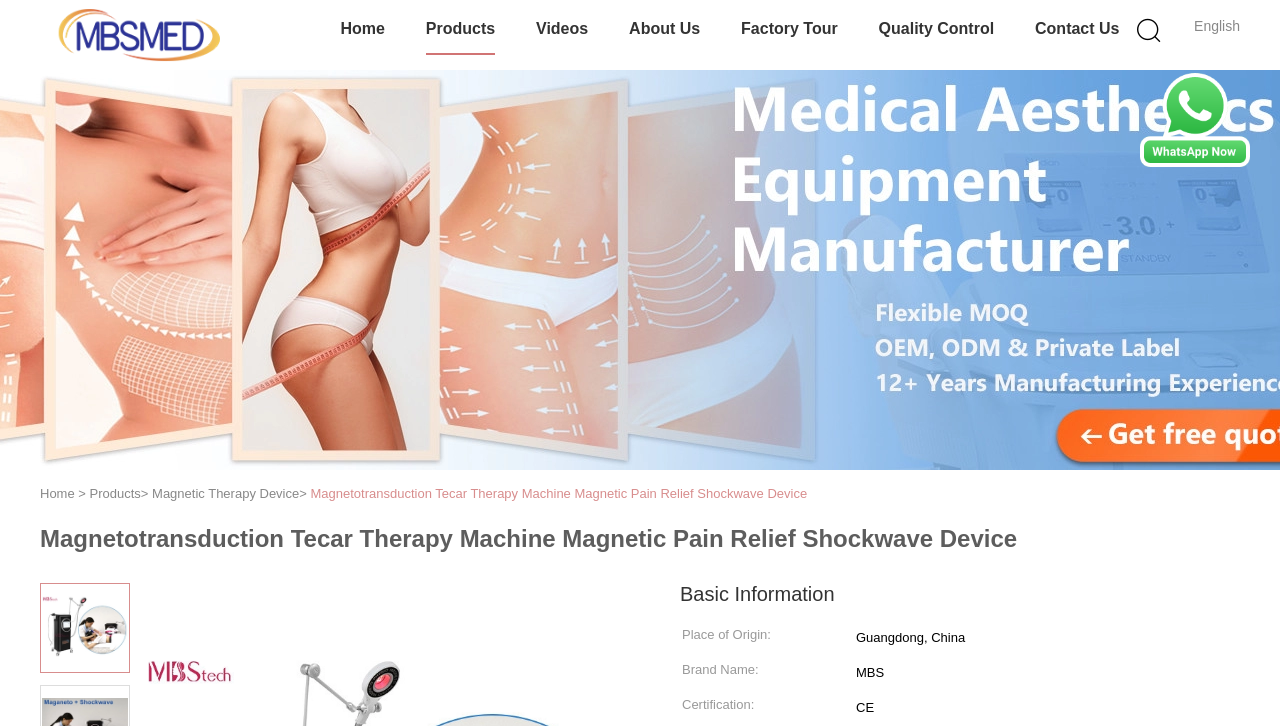Specify the bounding box coordinates of the area to click in order to follow the given instruction: "Contact the company."

[0.809, 0.007, 0.875, 0.076]